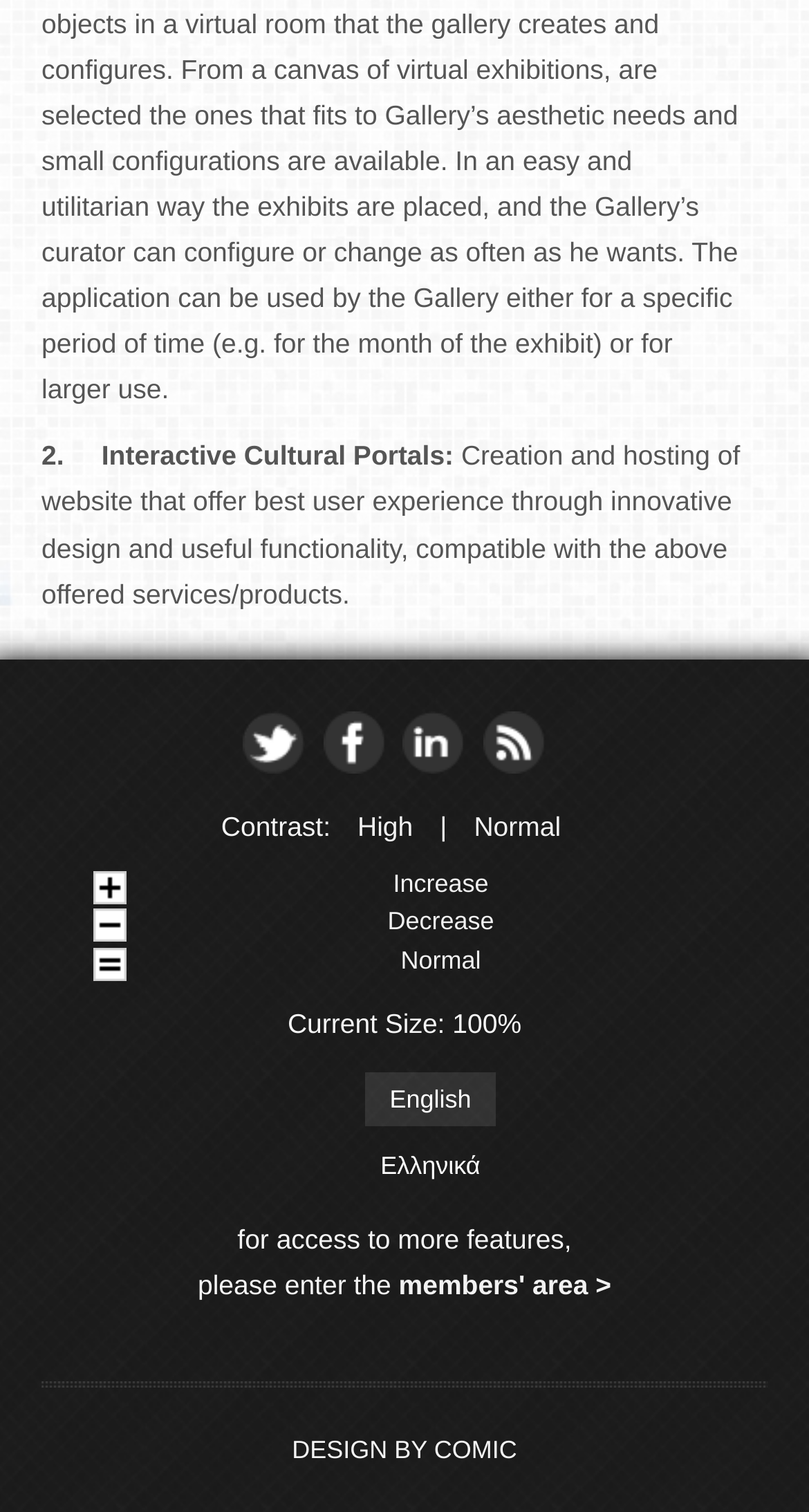Answer succinctly with a single word or phrase:
What is the purpose of the 'members' area'?

Access to more features